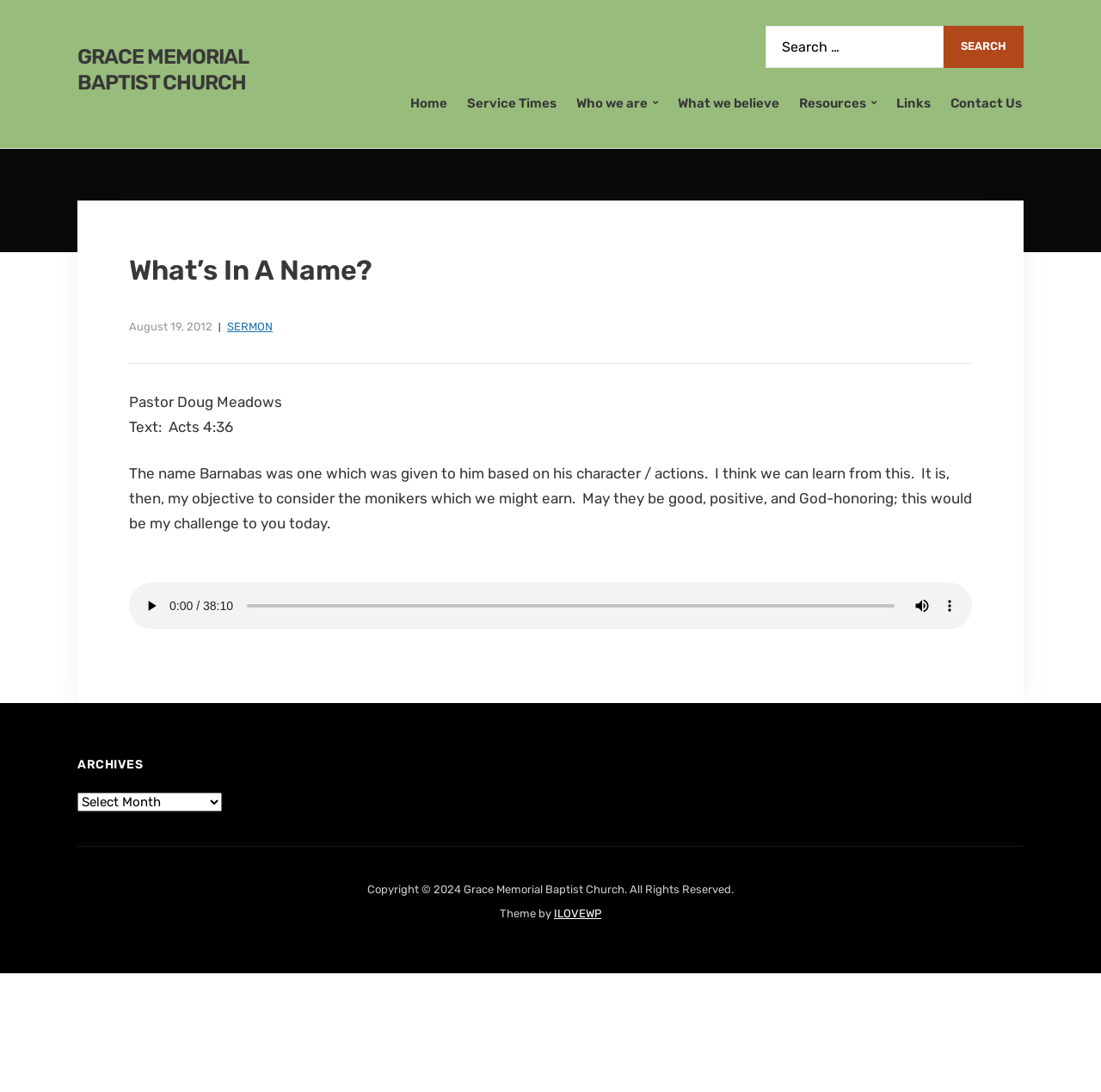Pinpoint the bounding box coordinates of the element you need to click to execute the following instruction: "View Archives". The bounding box should be represented by four float numbers between 0 and 1, in the format [left, top, right, bottom].

[0.07, 0.726, 0.202, 0.743]